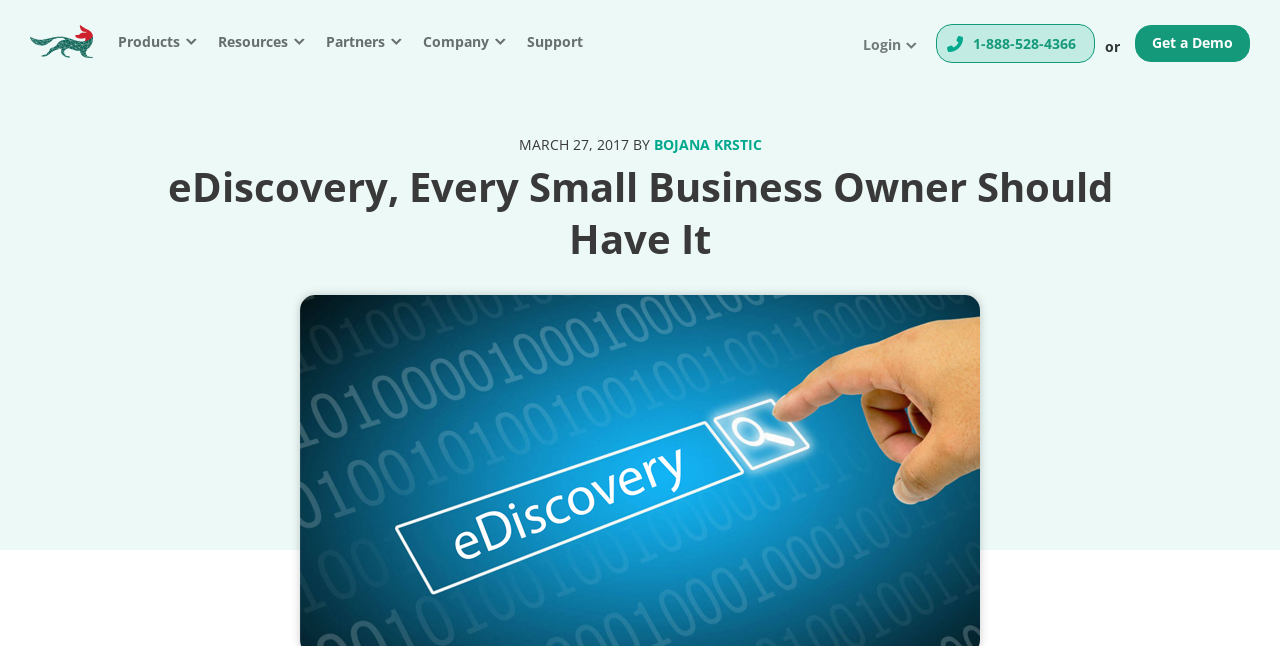Please predict the bounding box coordinates (top-left x, top-left y, bottom-right x, bottom-right y) for the UI element in the screenshot that fits the description: 1-888-528-4366

[0.731, 0.037, 0.855, 0.098]